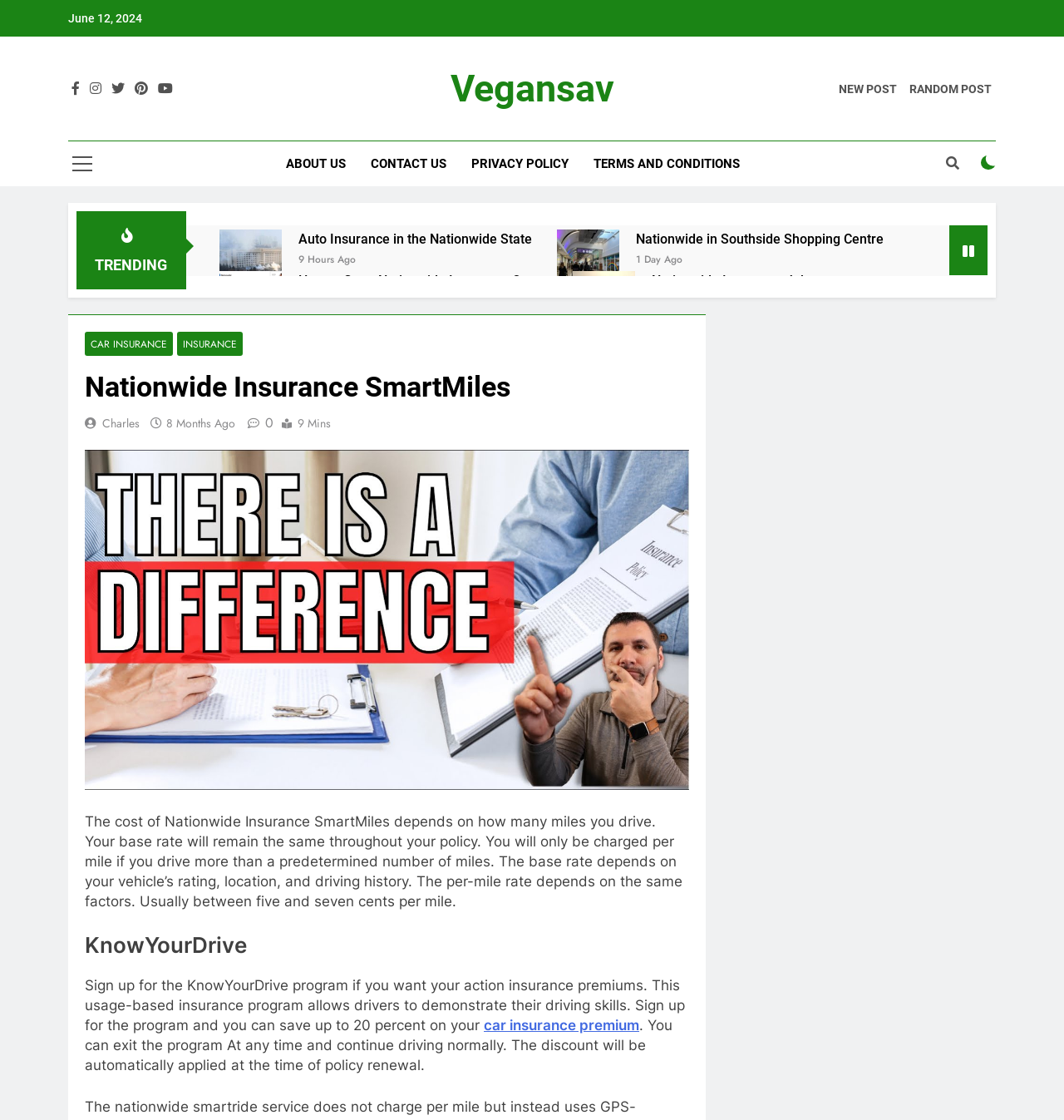Identify the bounding box coordinates of the area that should be clicked in order to complete the given instruction: "Click the 'NEW POST' link". The bounding box coordinates should be four float numbers between 0 and 1, i.e., [left, top, right, bottom].

[0.788, 0.072, 0.843, 0.086]